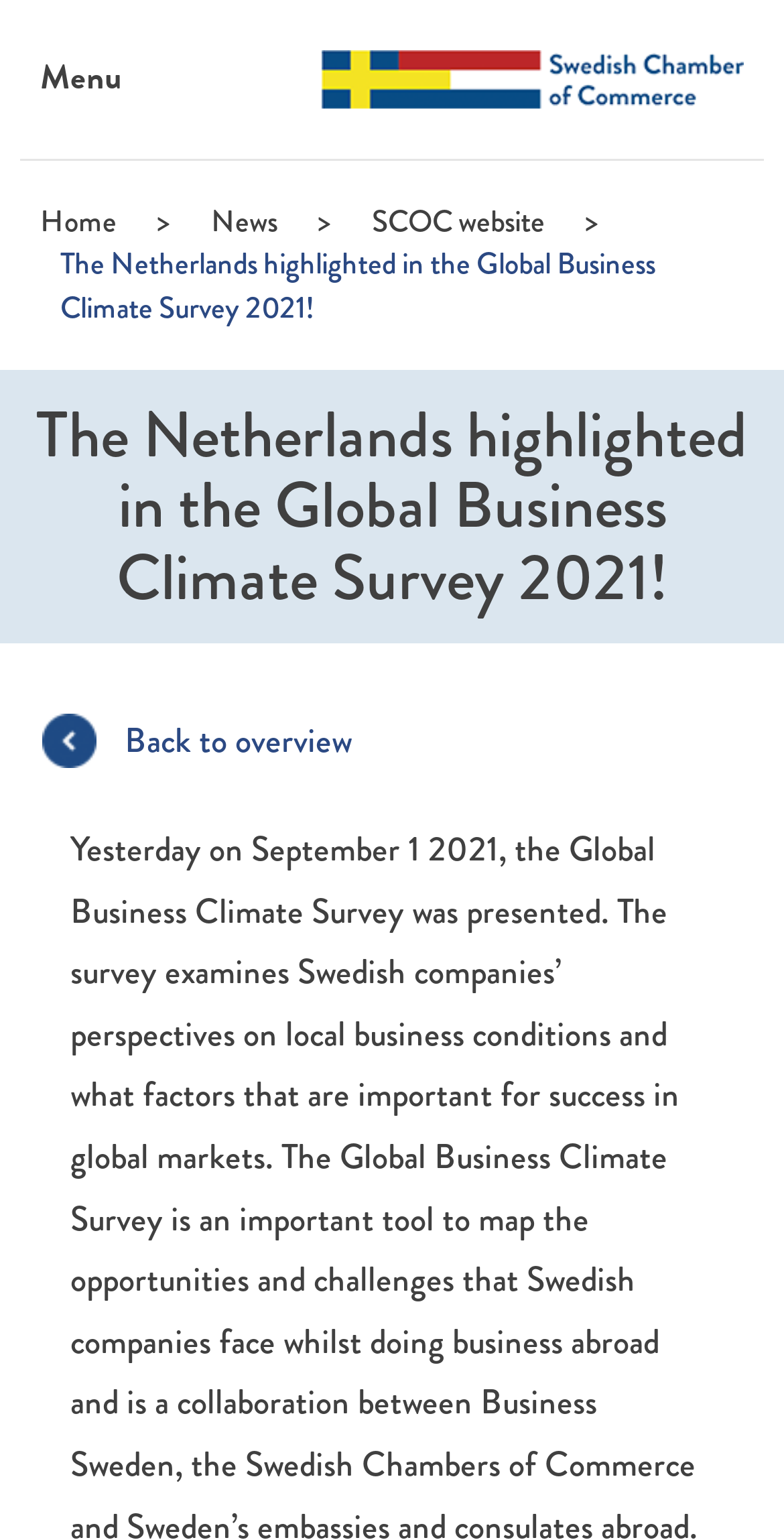Provide a single word or phrase answer to the question: 
What is the title of the highlighted survey?

Global Business Climate Survey 2021